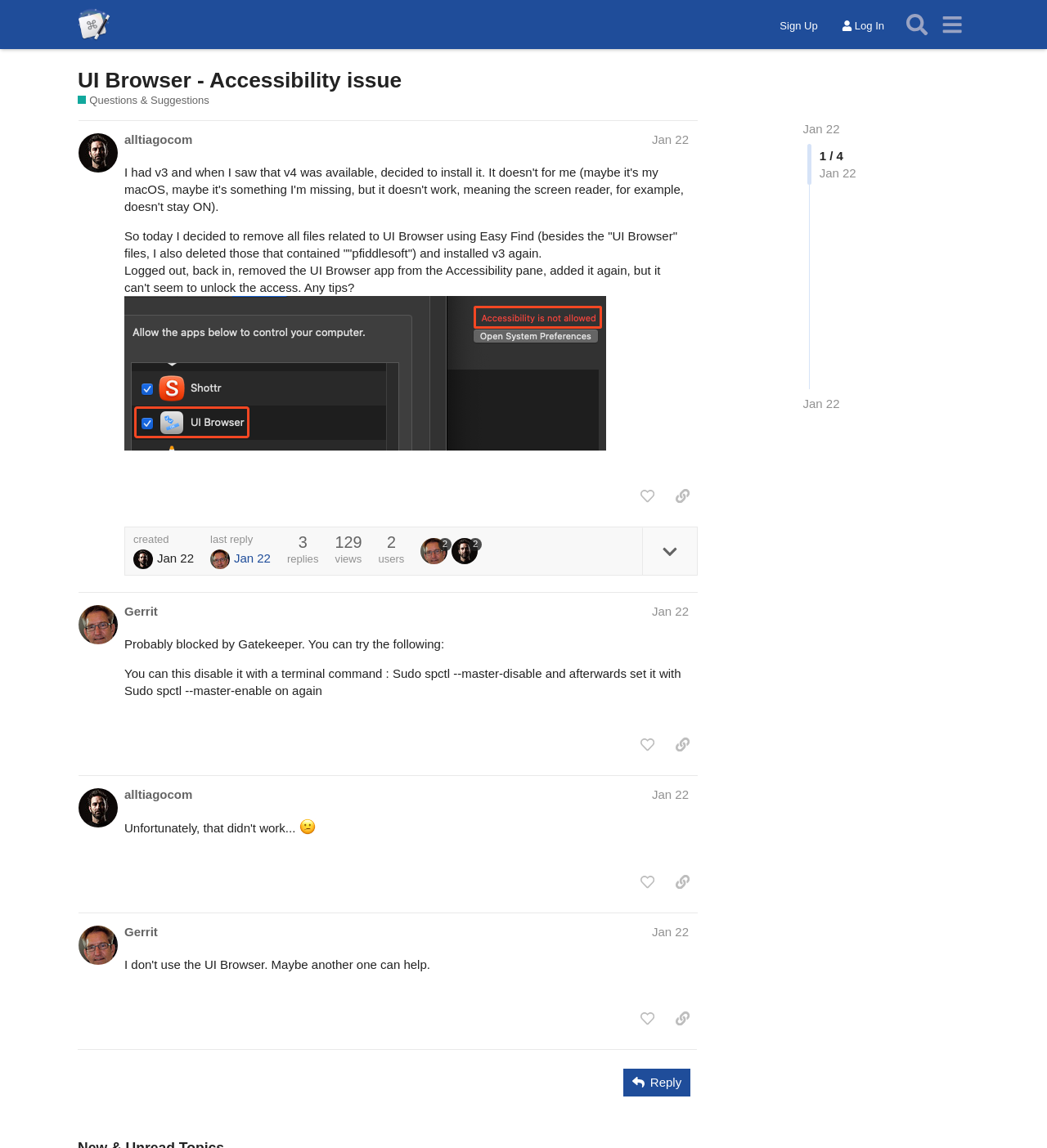Answer this question using a single word or a brief phrase:
What is the username of the author of the first post?

alltiagocom